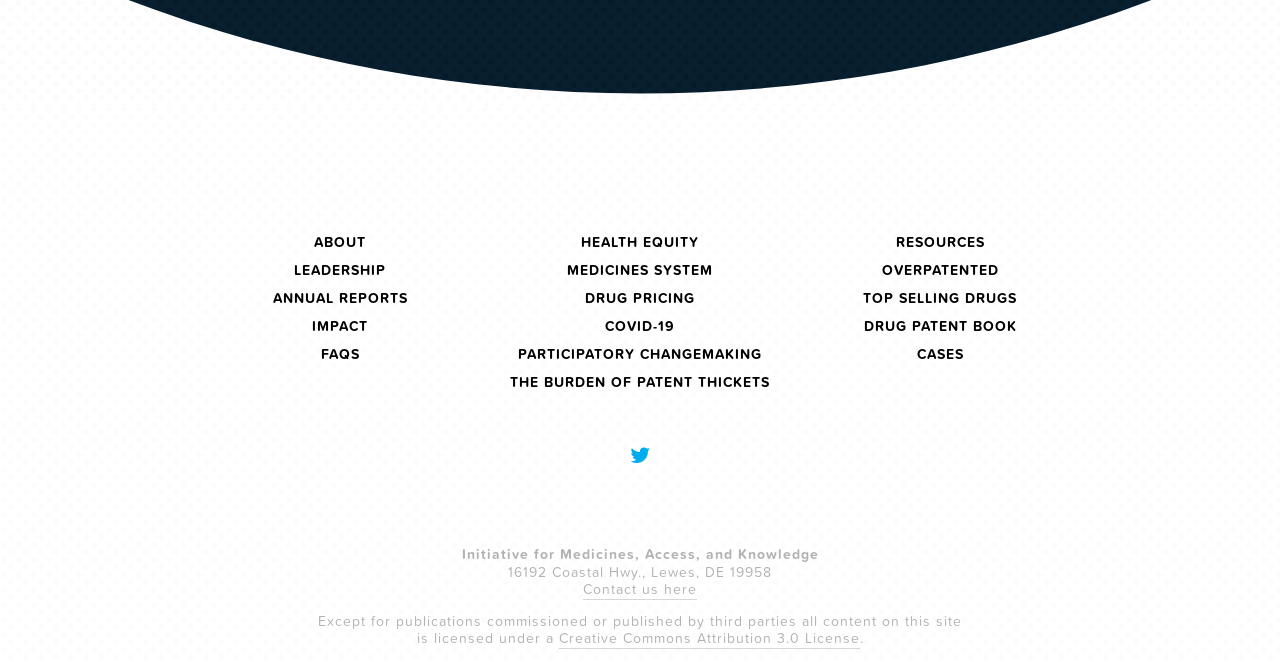What is the address of the organization?
Refer to the image and provide a concise answer in one word or phrase.

16192 Coastal Hwy., Lewes, DE 19958